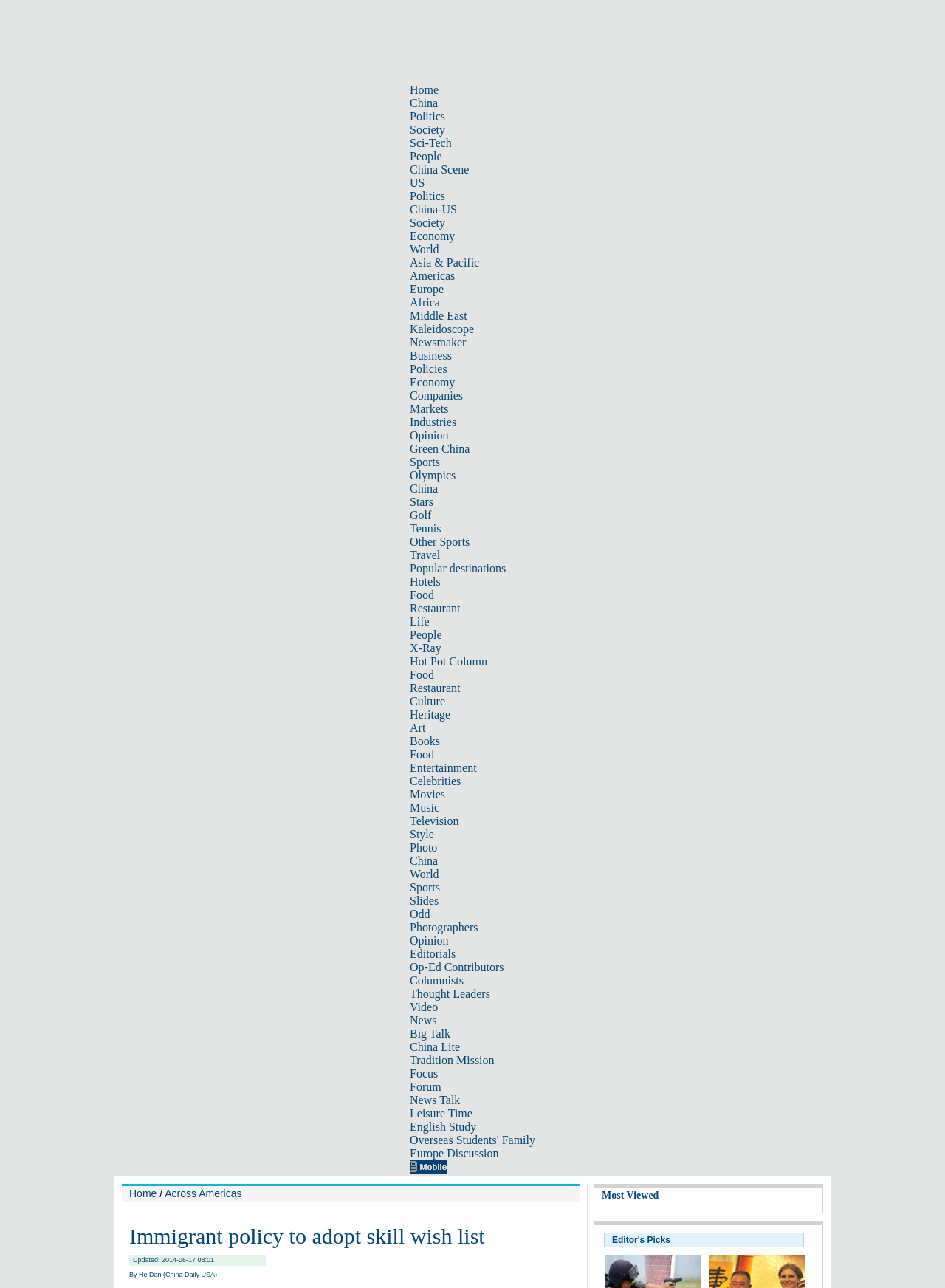What is the category of news on the top left?
Please give a detailed and elaborate explanation in response to the question.

I looked at the top left corner of the webpage and found a list of categories. The first category is 'Home', which is a common category for news websites.